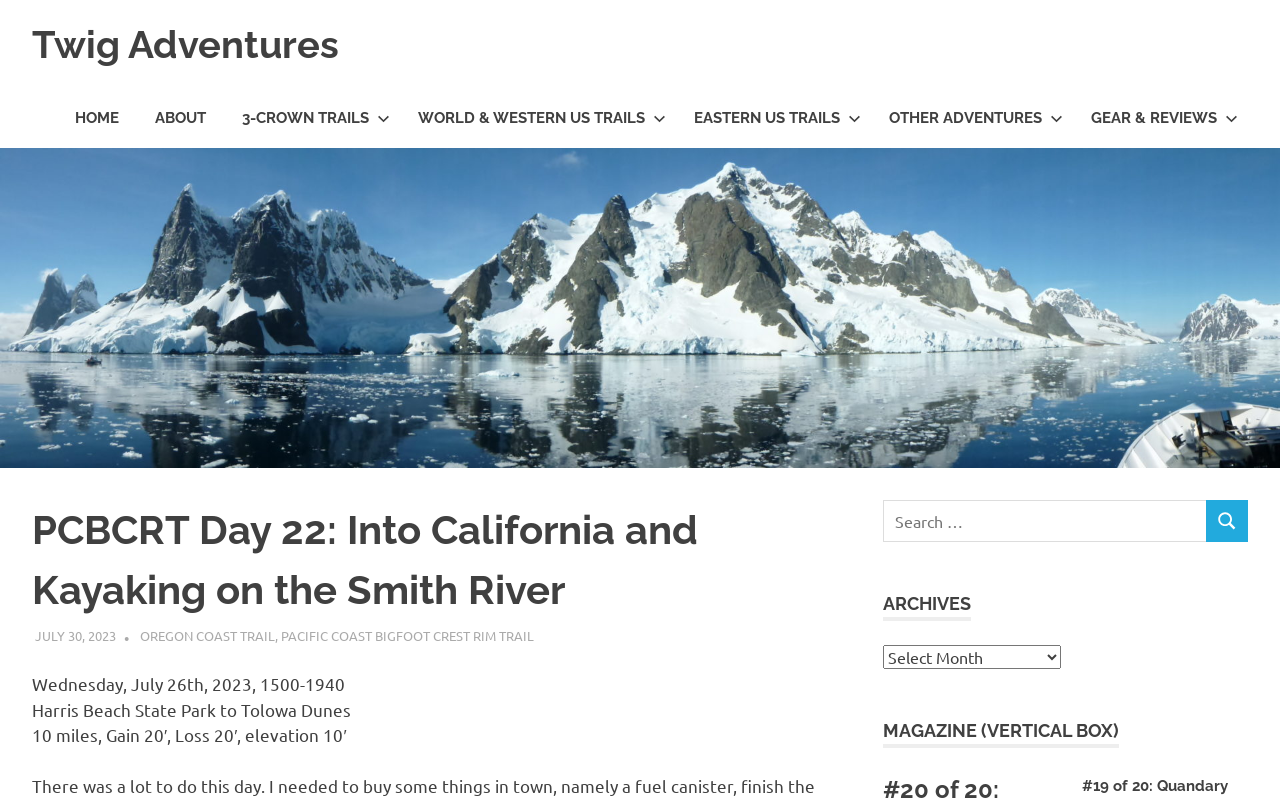Pinpoint the bounding box coordinates of the element to be clicked to execute the instruction: "Click on the 'HOME' link".

[0.045, 0.11, 0.107, 0.183]